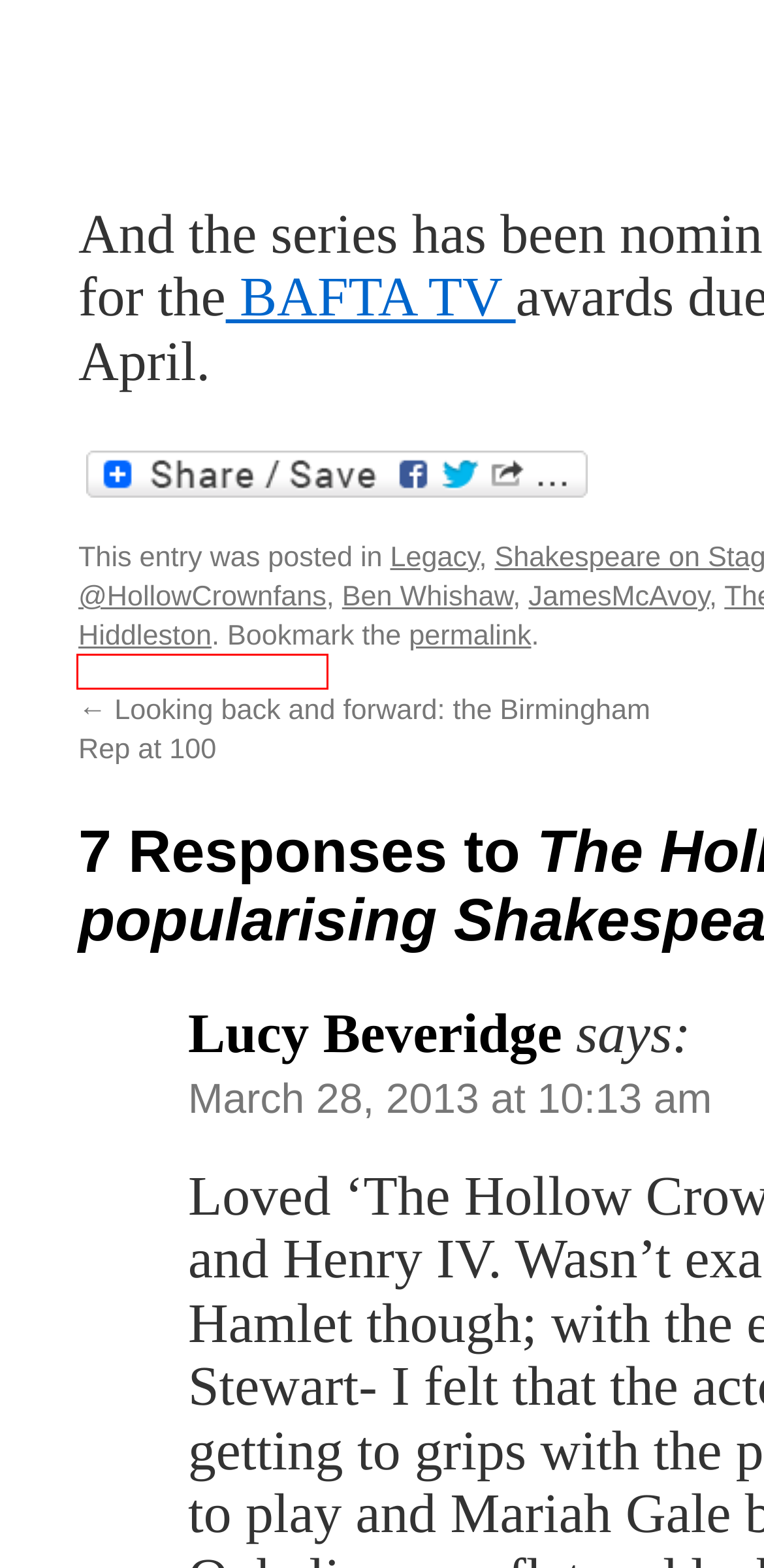Look at the screenshot of the webpage and find the element within the red bounding box. Choose the webpage description that best fits the new webpage that will appear after clicking the element. Here are the candidates:
A. Richard II | The Shakespeare blog
B. Ben Whishaw | The Shakespeare blog
C. education | The Shakespeare blog
D. Looking back and forward: the Birmingham Rep at 100 | The Shakespeare blog
E. JamesMcAvoy | The Shakespeare blog
F. July | 2022 | The Shakespeare blog
G. AddToAny - Share
H. @HollowCrownfans | The Shakespeare blog

H